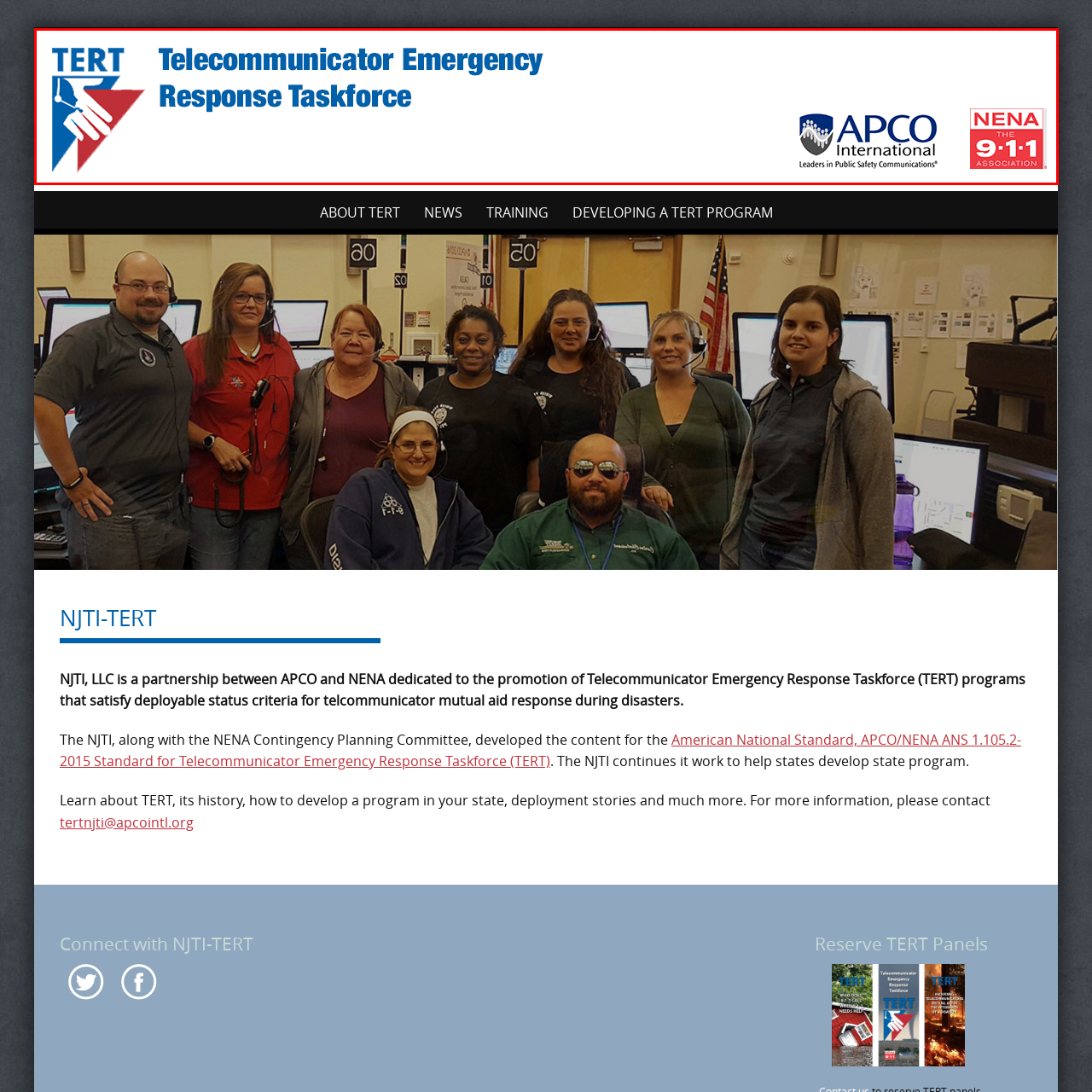Create a thorough description of the image portion outlined in red.

The image showcases the branding for the Telecommunicator Emergency Response Taskforce (TERT). It features the TERT acronym prominently displayed in blue, accompanied by a stylized logo that includes a depiction of a hand holding a microphone against a red triangle, symbolizing emergency communication efforts. Below the acronym, the full title "Telecommunicator Emergency Response Taskforce" is written in bold blue letters, emphasizing the purpose of the organization. On the right, the logos of two affiliated organizations are displayed: APCO International, identified as "Leaders in Public Safety Communications," and NENA, which is represented as "THE 9-1-1 ASSOCIATION." This image is significant in representing the partnership and commitment to enhancing communication and response strategies in emergency situations.